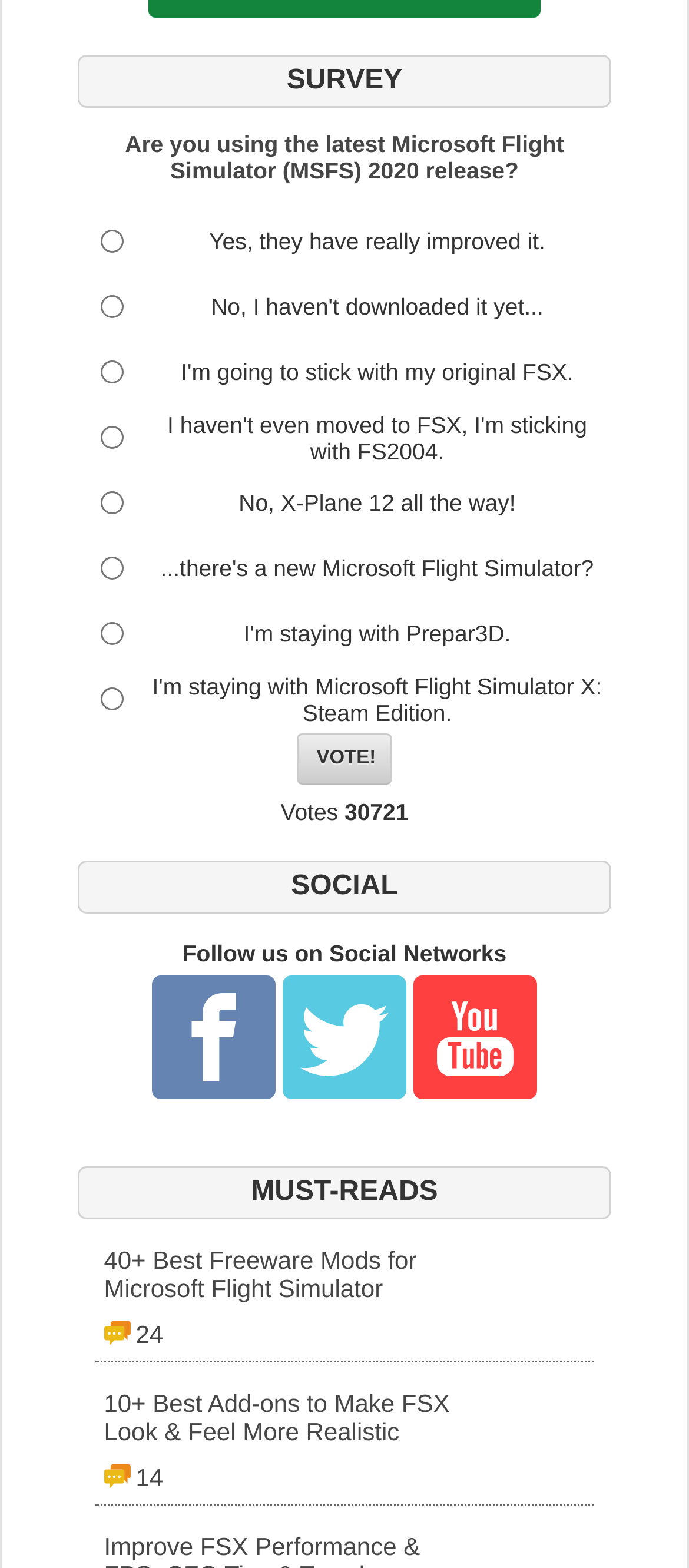Refer to the image and provide a thorough answer to this question:
What social media platforms are mentioned?

The social media platforms mentioned are Facebook, Twitter, and YouTube, which are listed under the 'SOCIAL' heading with corresponding images.